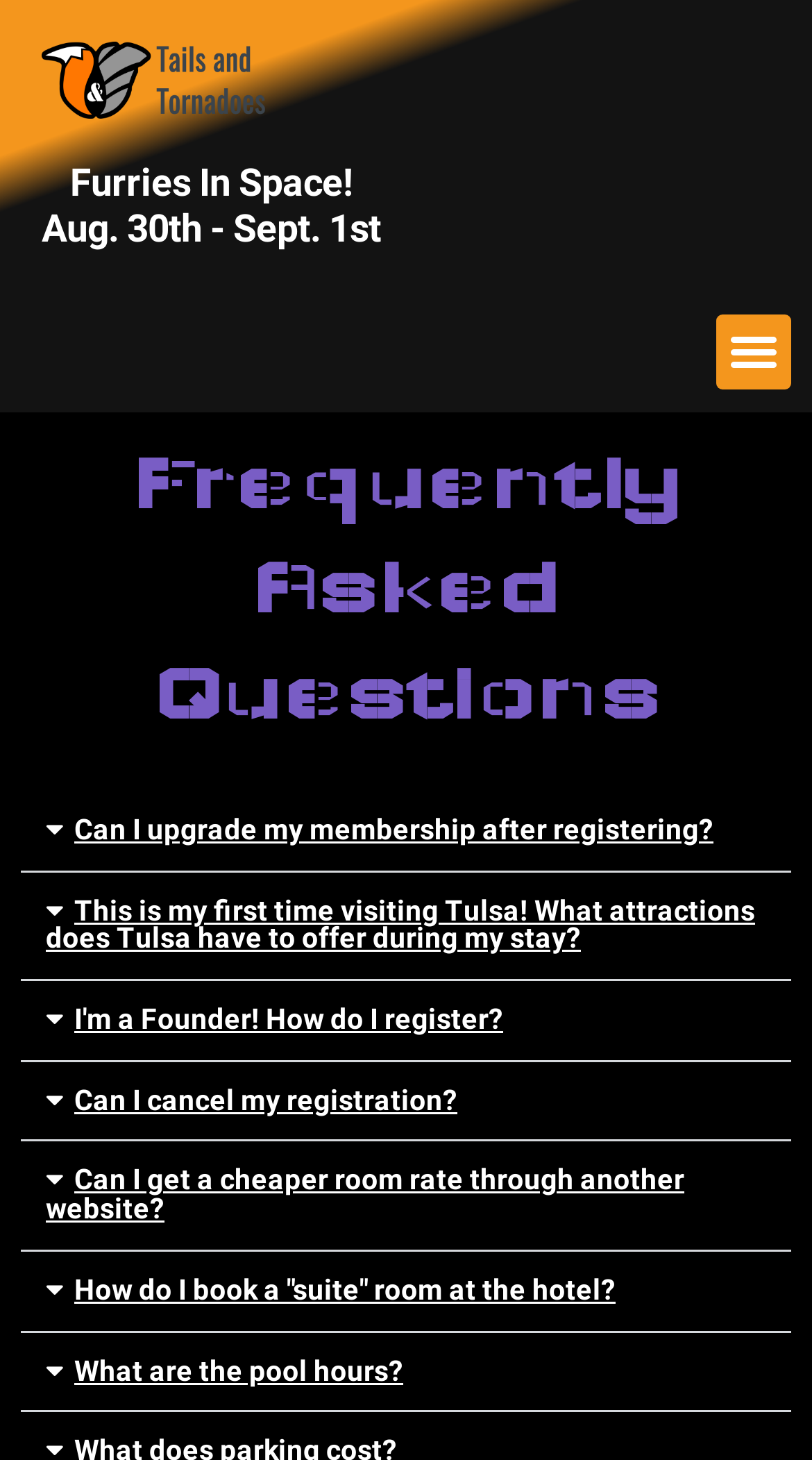From the webpage screenshot, predict the bounding box coordinates (top-left x, top-left y, bottom-right x, bottom-right y) for the UI element described here: Menu

[0.882, 0.215, 0.974, 0.266]